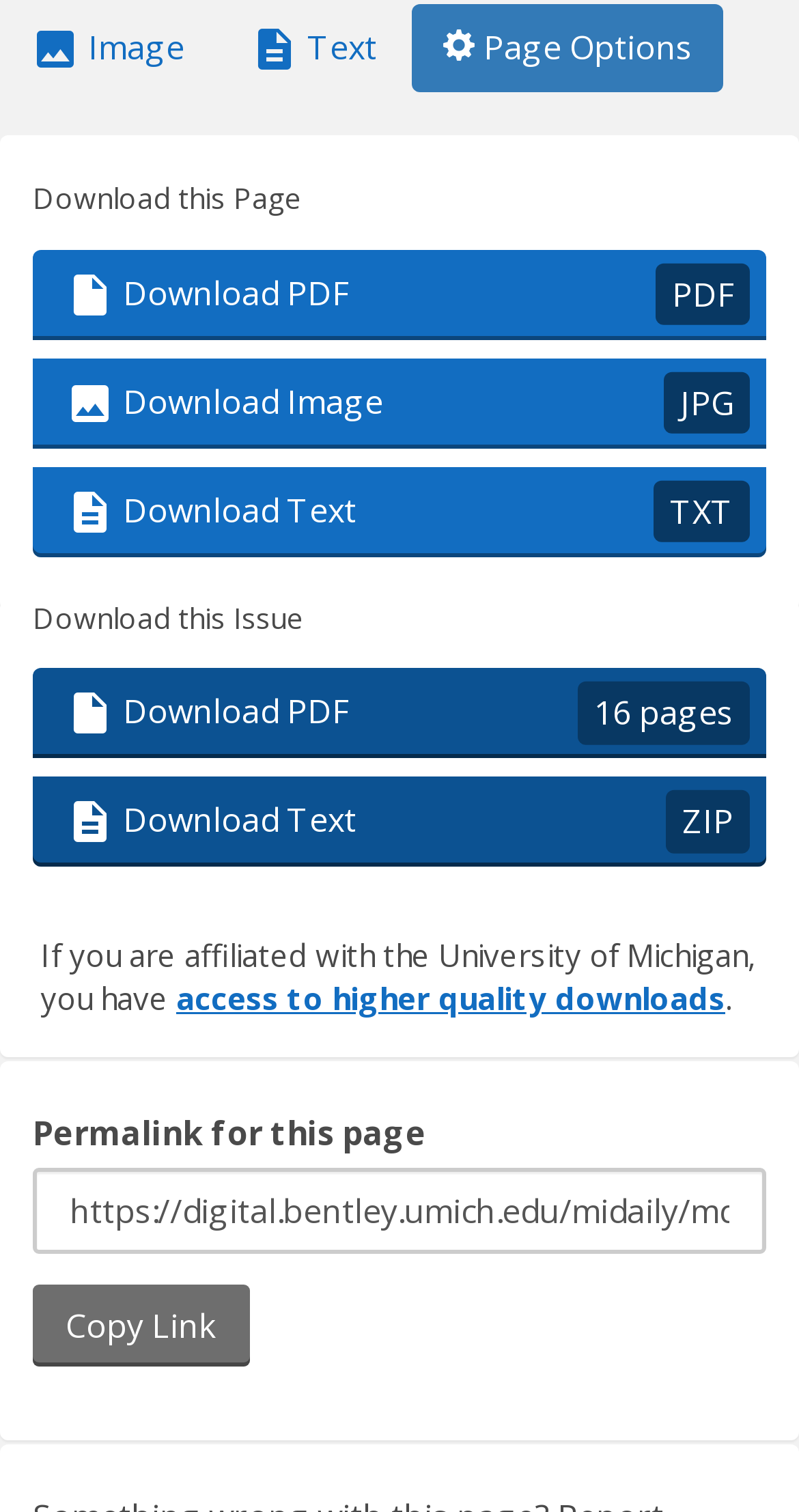Using the information in the image, could you please answer the following question in detail:
What are the download options for this page?

The webpage provides three download options for this page, which are PDF, Image, and Text. This can be inferred from the links 'Download PDF PDF', 'Download Image JPG', and 'Download Text TXT' under the 'Download this Page' heading.